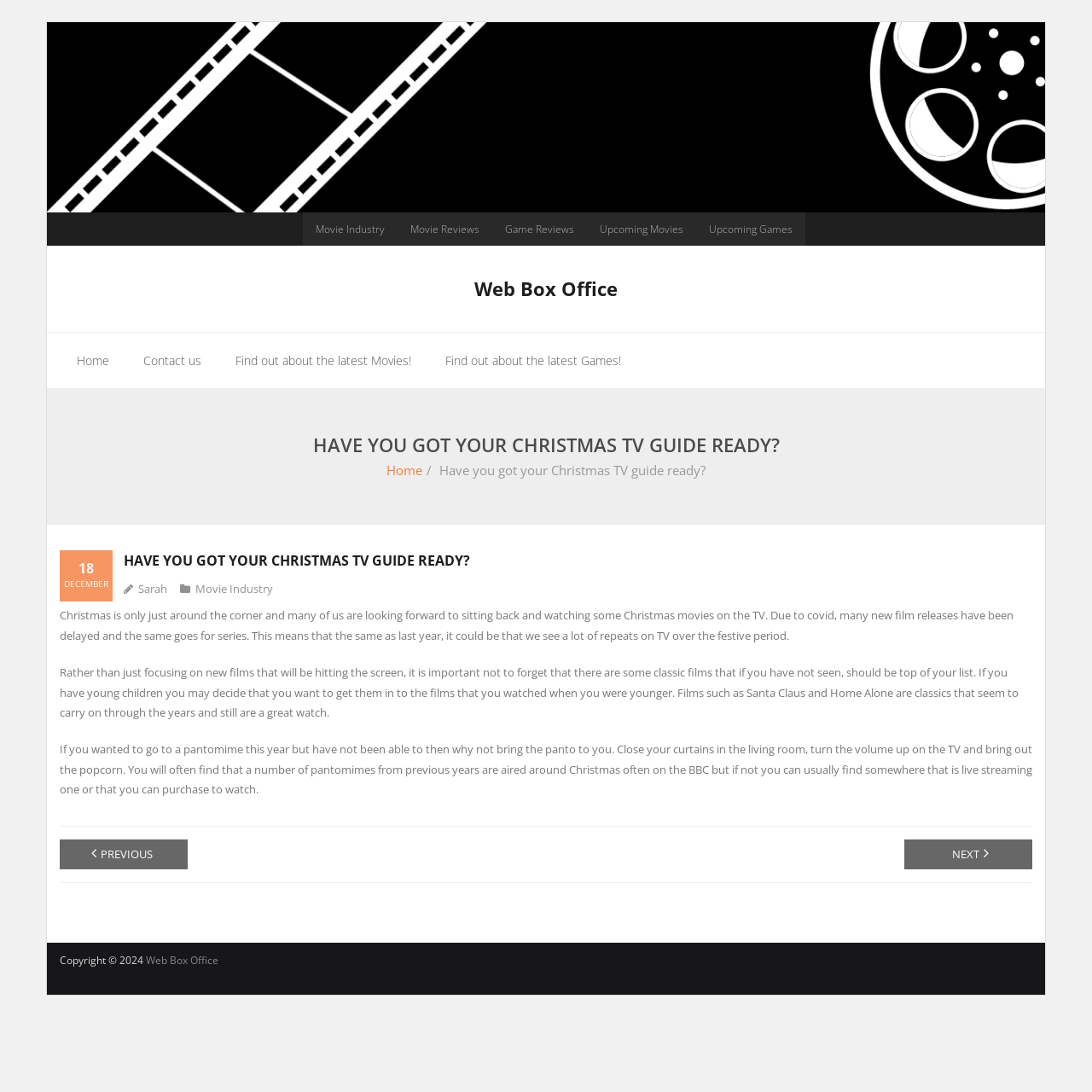What type of reviews are mentioned on this webpage?
Please answer the question with as much detail and depth as you can.

The webpage mentions 'Movie Reviews' and 'Game Reviews' as links, indicating that the webpage provides reviews for both movies and games.